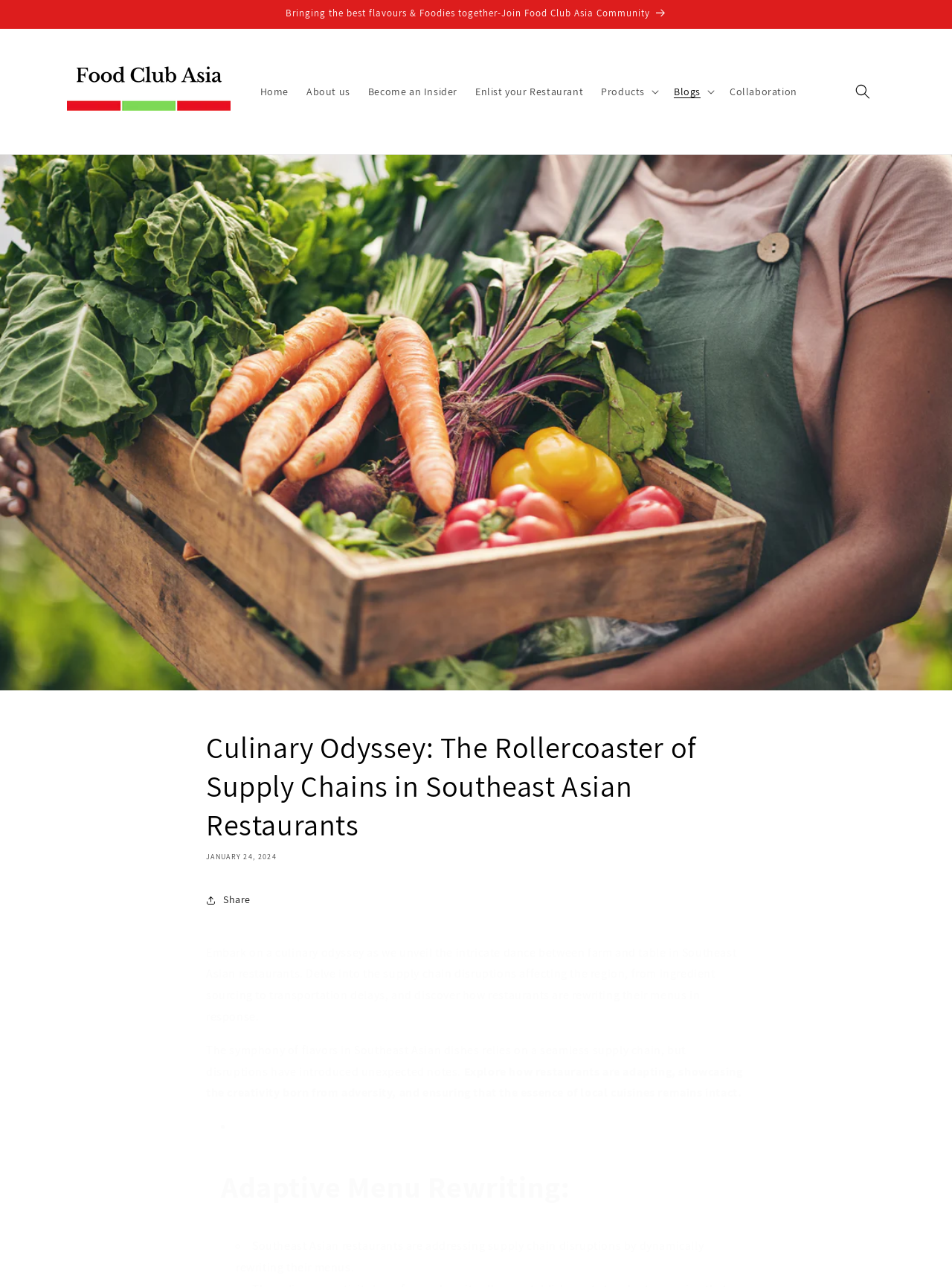Provide a brief response to the question below using one word or phrase:
What is the purpose of rewriting menus?

Adapting to supply chain disruptions